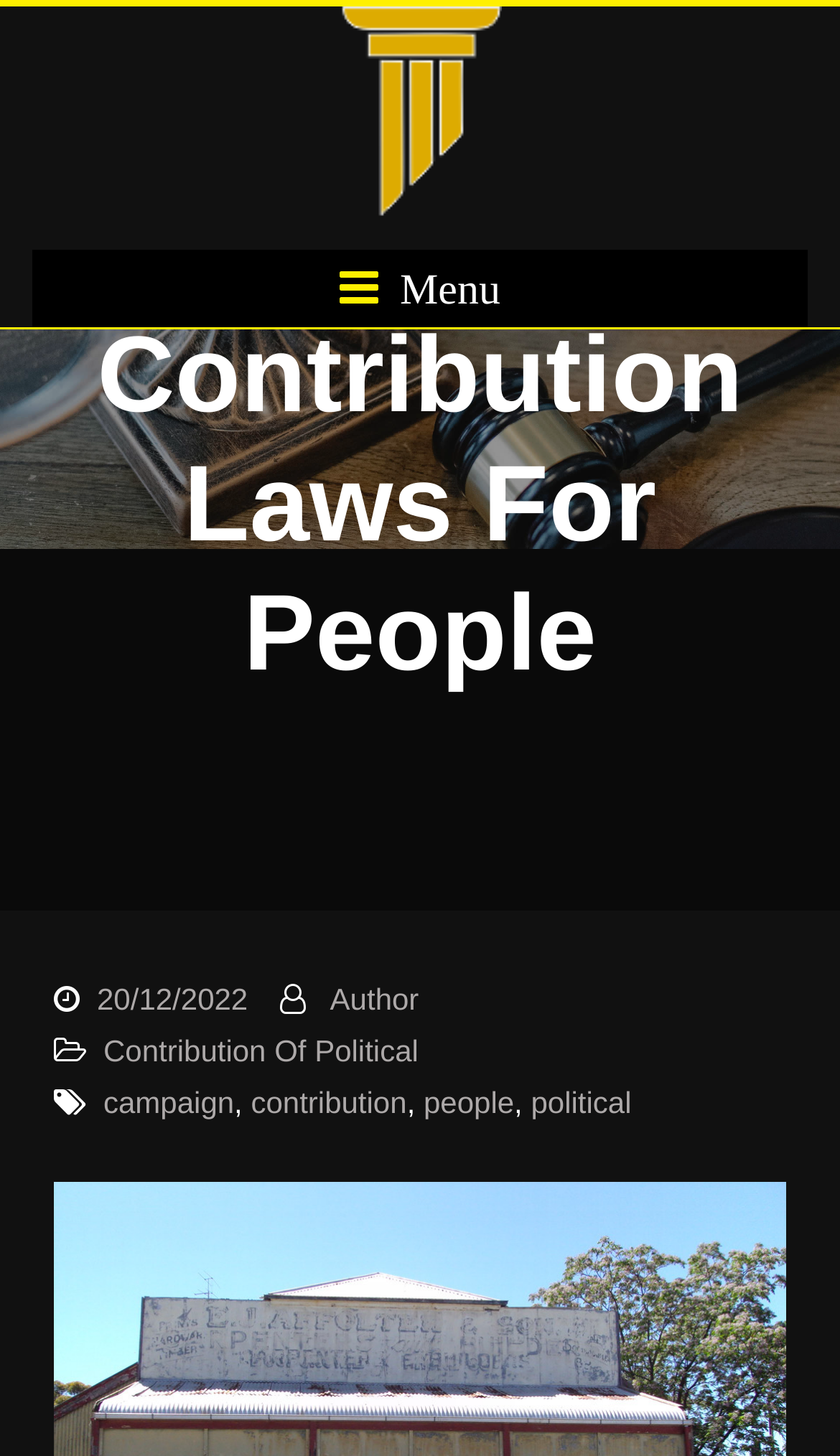What is the menu icon of the website?
Based on the visual details in the image, please answer the question thoroughly.

I found the menu icon of the website by looking at the heading 'Menu' located at the top of the webpage, which suggests that the icon is a menu icon.